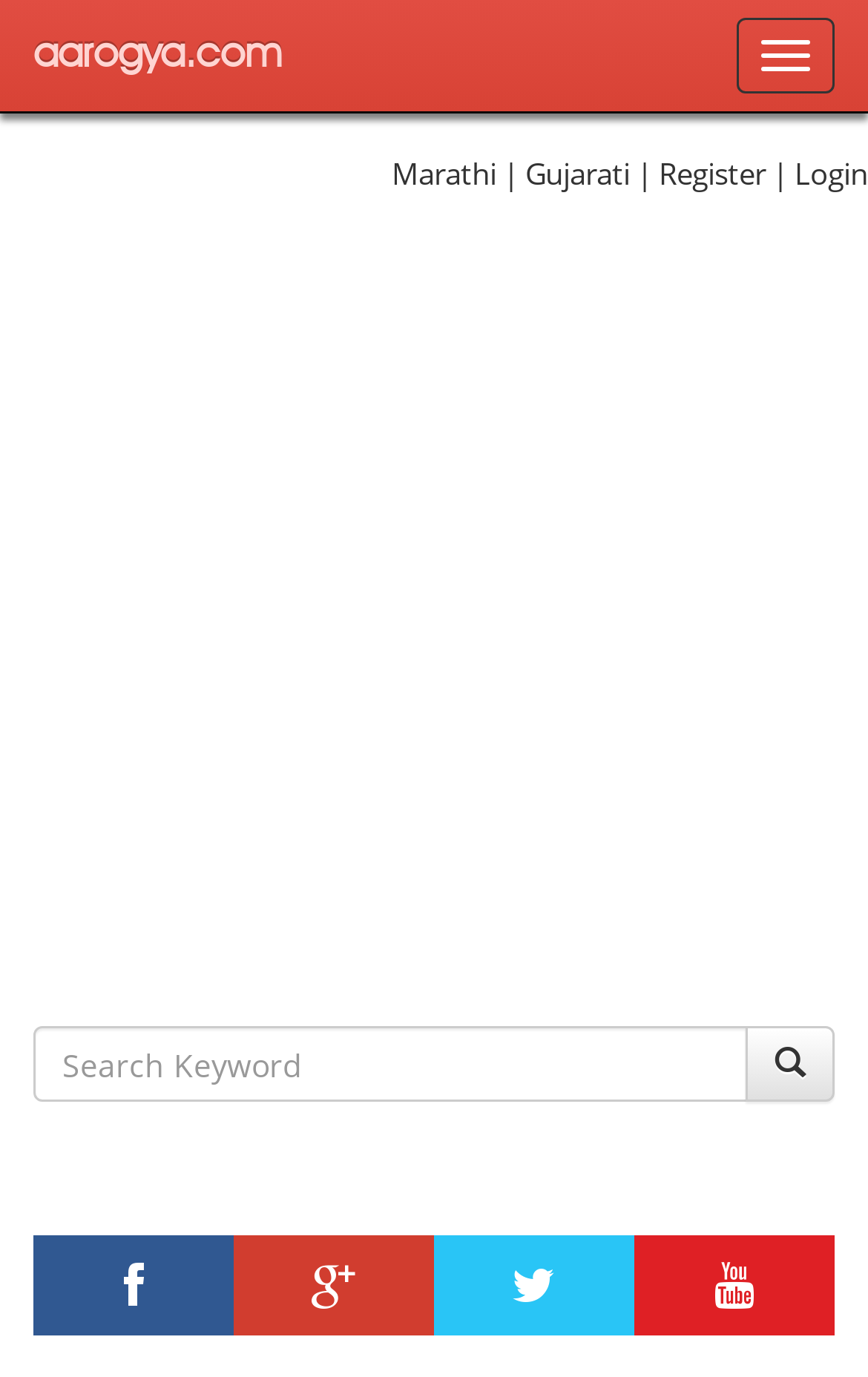Answer the question briefly using a single word or phrase: 
How many social media links are available?

4